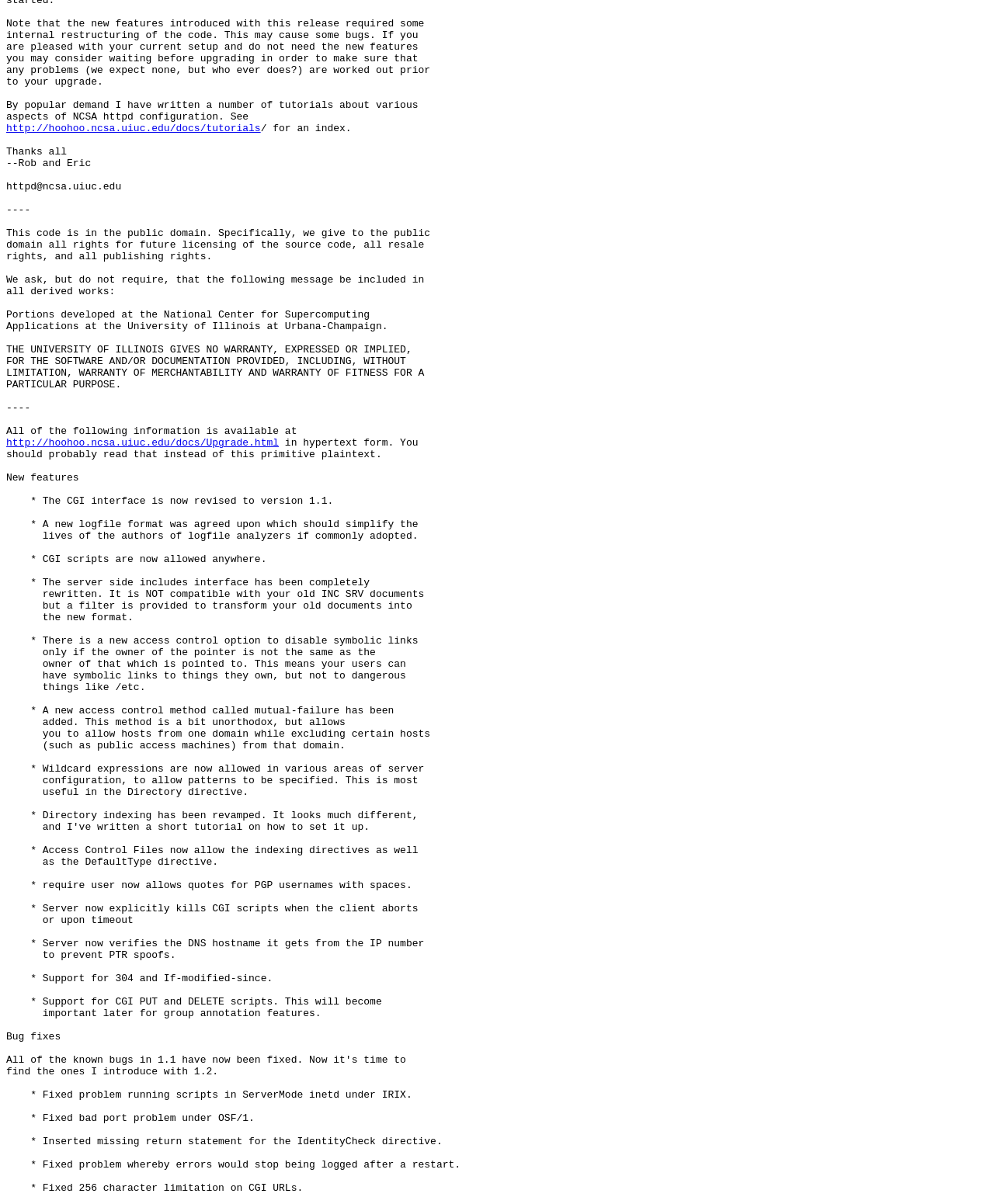Determine the bounding box for the HTML element described here: "http://hoohoo.ncsa.uiuc.edu/docs/Upgrade.html". The coordinates should be given as [left, top, right, bottom] with each number being a float between 0 and 1.

[0.006, 0.363, 0.281, 0.373]